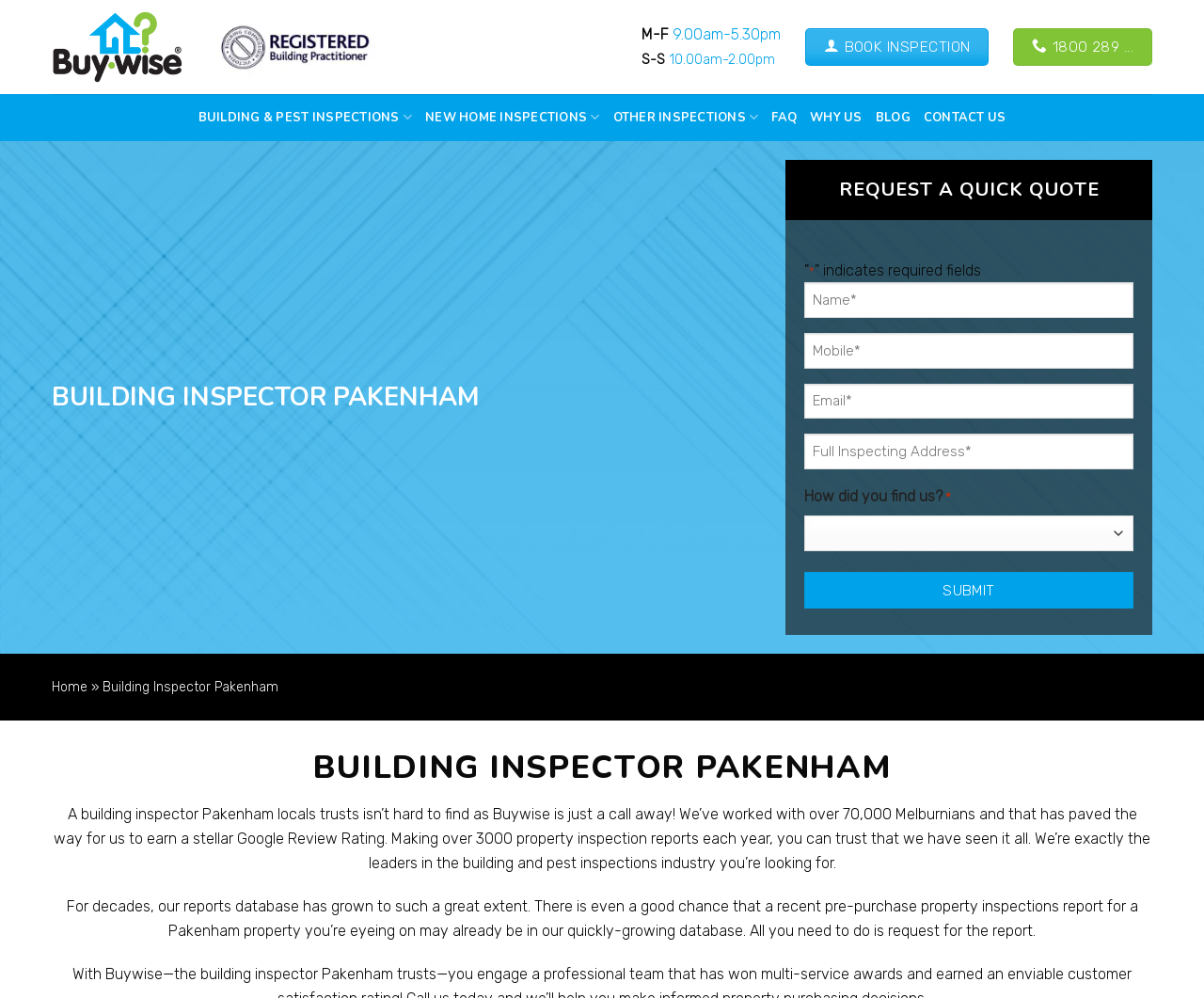Please study the image and answer the question comprehensively:
What is the benefit of requesting a pre-purchase property inspection report from the building inspector?

I inferred the benefit of requesting a pre-purchase property inspection report by reading the static text elements on the webpage, specifically the element with ID 316. This element suggests that the building inspector has a large database of reports and that there is a good chance that a report for a specific property may already exist.